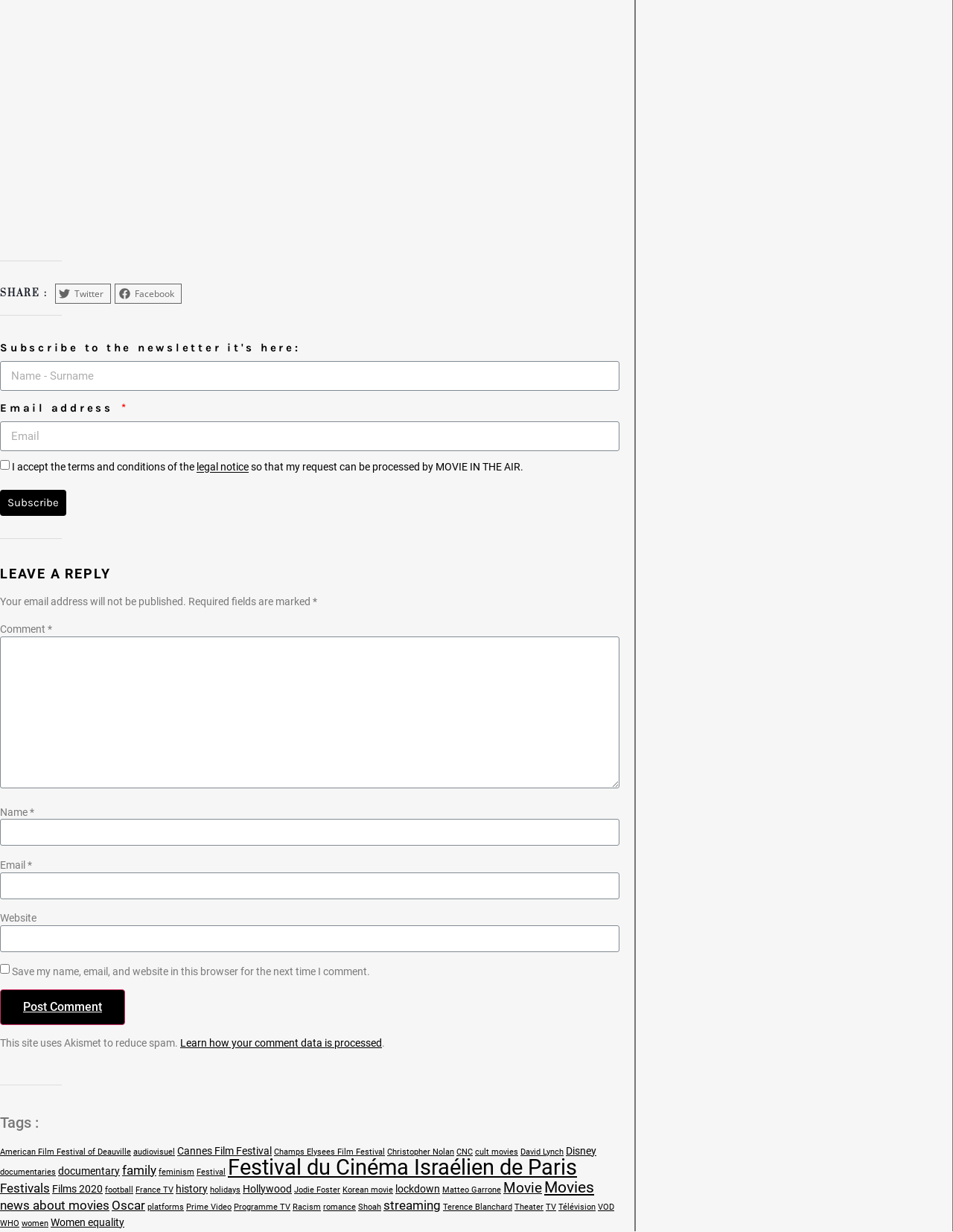Please answer the following question using a single word or phrase: How many fields are required to leave a reply?

3